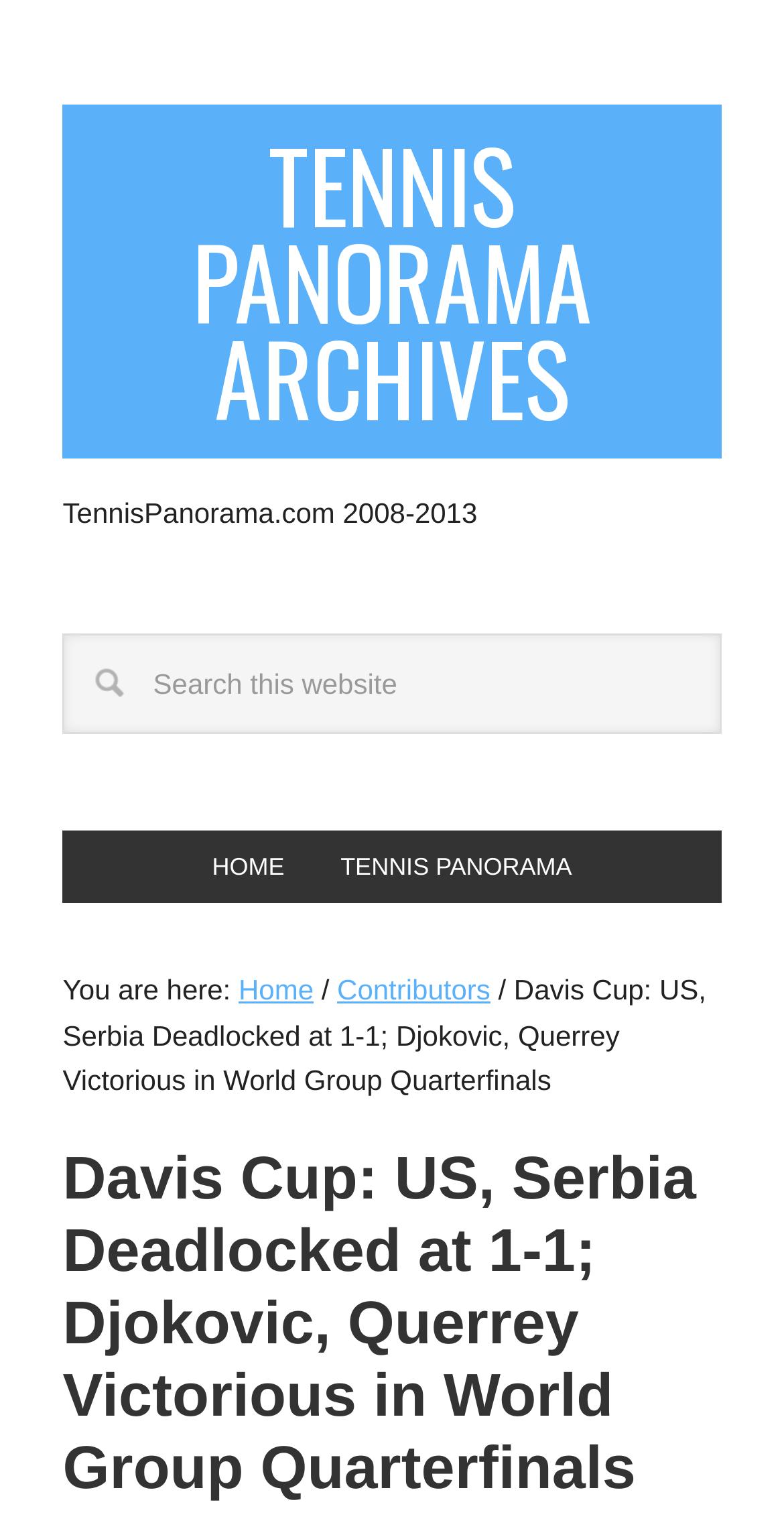How many search boxes are there on the webpage?
Based on the screenshot, provide a one-word or short-phrase response.

1